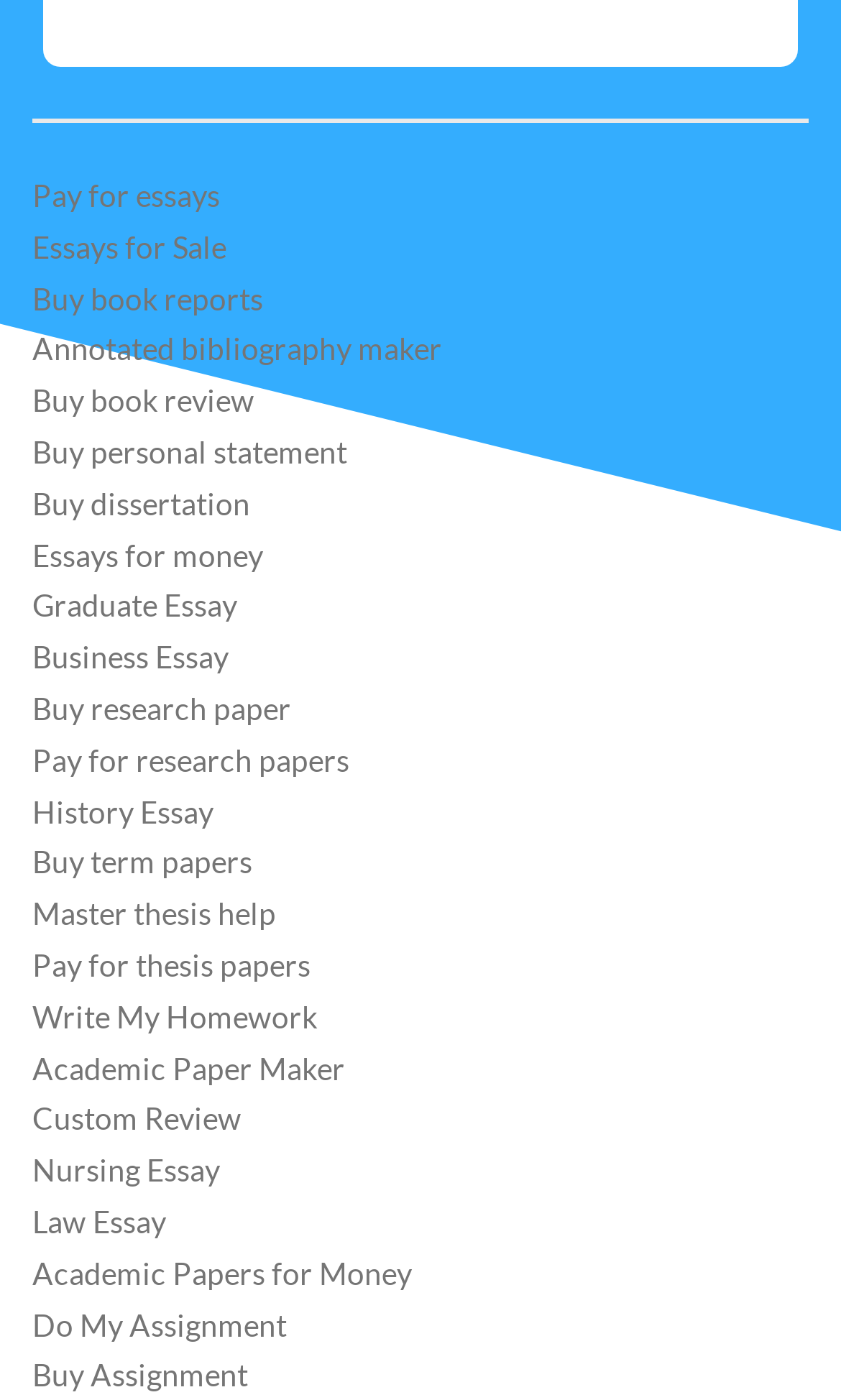Please locate the bounding box coordinates of the region I need to click to follow this instruction: "Select 'Buy book review'".

[0.038, 0.273, 0.303, 0.302]